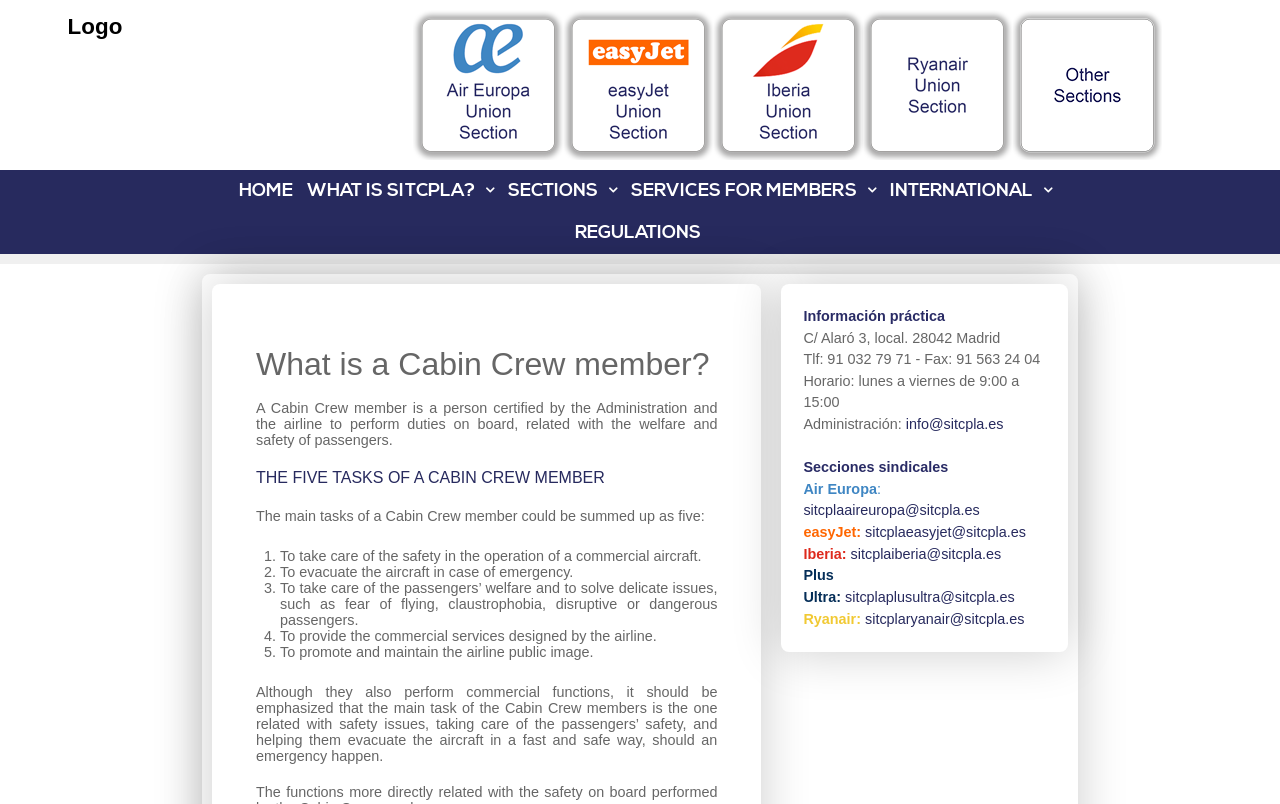What is the main task of a Cabin Crew member?
Please respond to the question thoroughly and include all relevant details.

According to the webpage, the main task of a Cabin Crew member is related to safety issues, taking care of the passengers' safety, and helping them evacuate the aircraft in a fast and safe way, should an emergency happen.